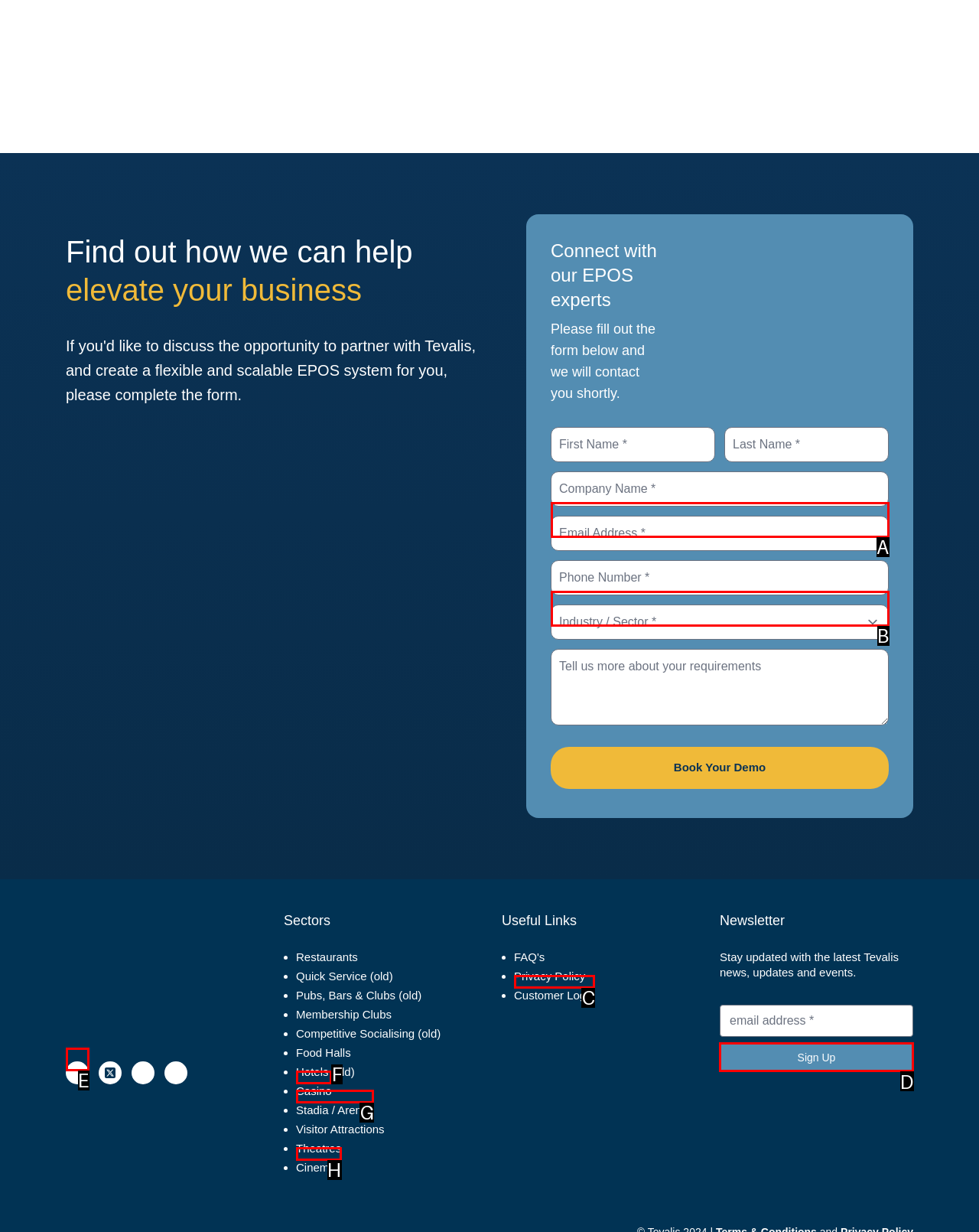Point out which HTML element you should click to fulfill the task: Sign up for the newsletter.
Provide the option's letter from the given choices.

D